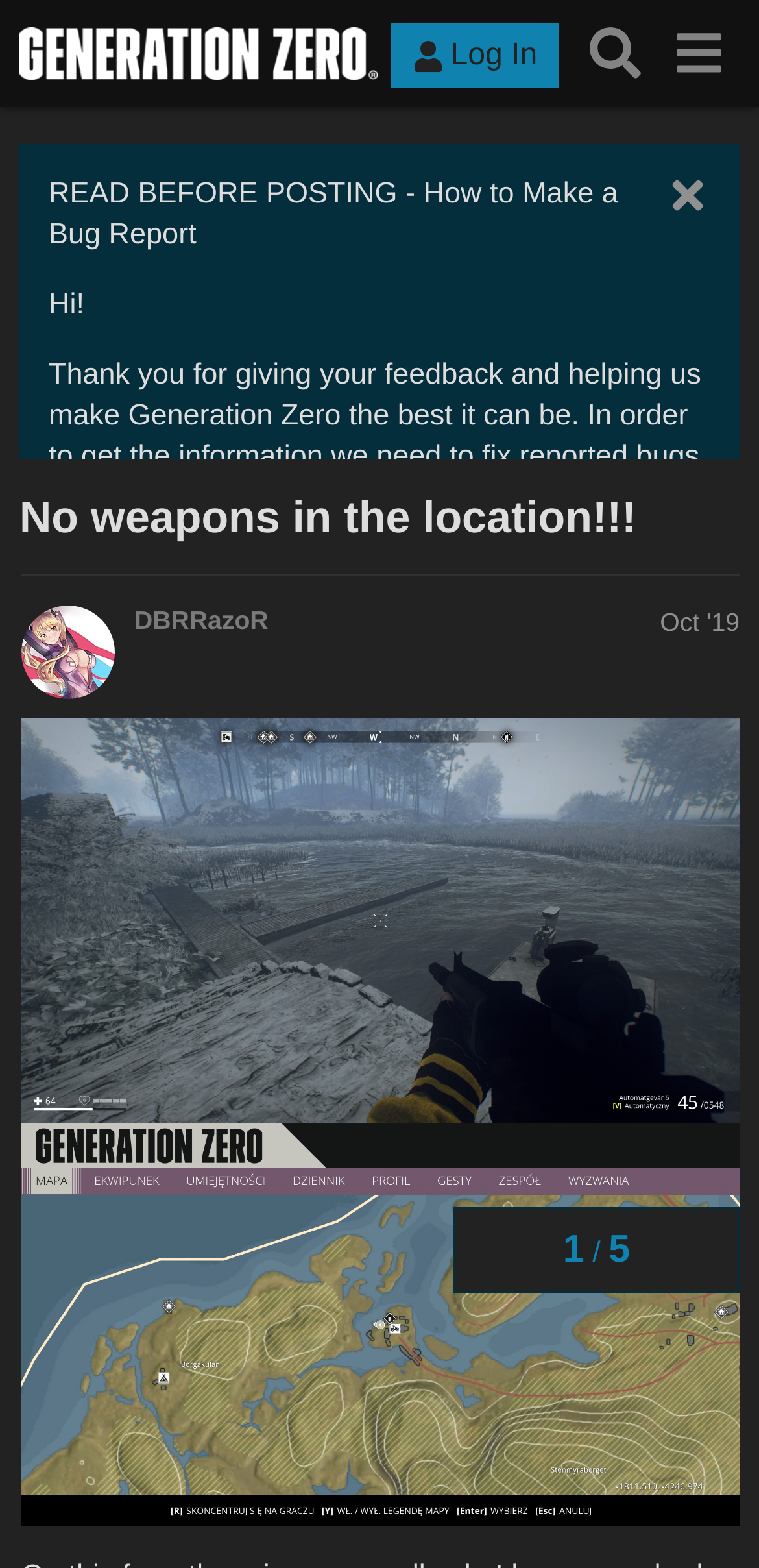Generate a comprehensive description of the contents of the webpage.

This webpage appears to be a forum discussion thread on the Generation Zero Forum, specifically focused on a topic titled "No weapons in the location!!!" in the Off-Topic section. 

At the top of the page, there is a header section with a link to the Generation Zero Forum, a log-in button, a search button, and a menu button. Below the header, there is a section with guidelines for posting bug reports, including a brief introduction and several fields to fill out, such as platform, description, steps to reproduce, images or videos, host or client, players in the game, and specifications.

The main content of the page is the discussion thread, which starts with the original post by DBRRazoR in October 2019. The post has two images attached to it. Below the original post, there is a navigation section showing the topic progress, with indicators for pages 1 and 5.

There are several buttons and links throughout the page, including a button with a blank character, which may be a placeholder or a special character. The overall layout of the page is organized, with clear headings and concise text, making it easy to follow the discussion thread.